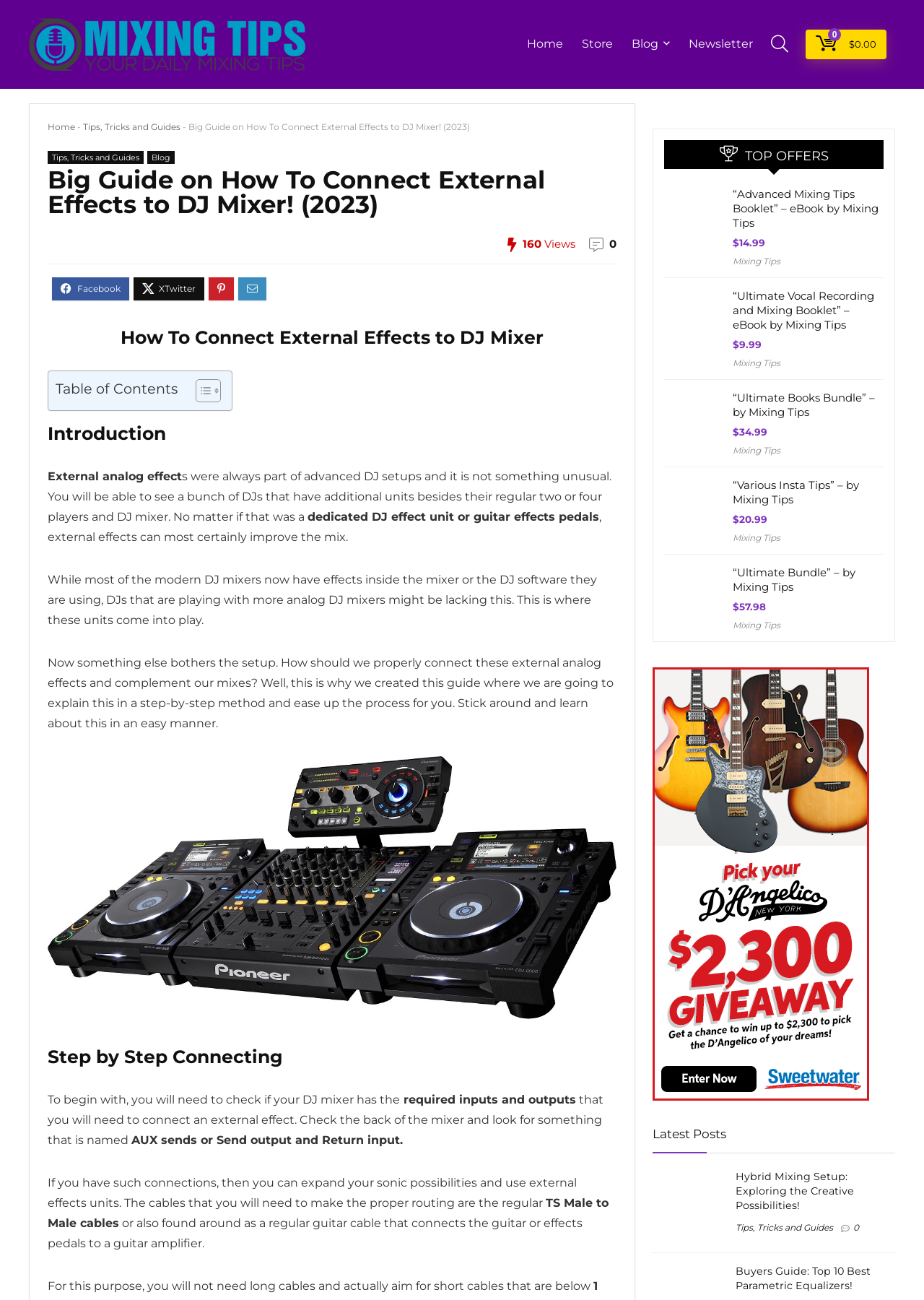What is the price of the 'Ultimate Bundle' eBook?
From the screenshot, provide a brief answer in one word or phrase.

$34.99